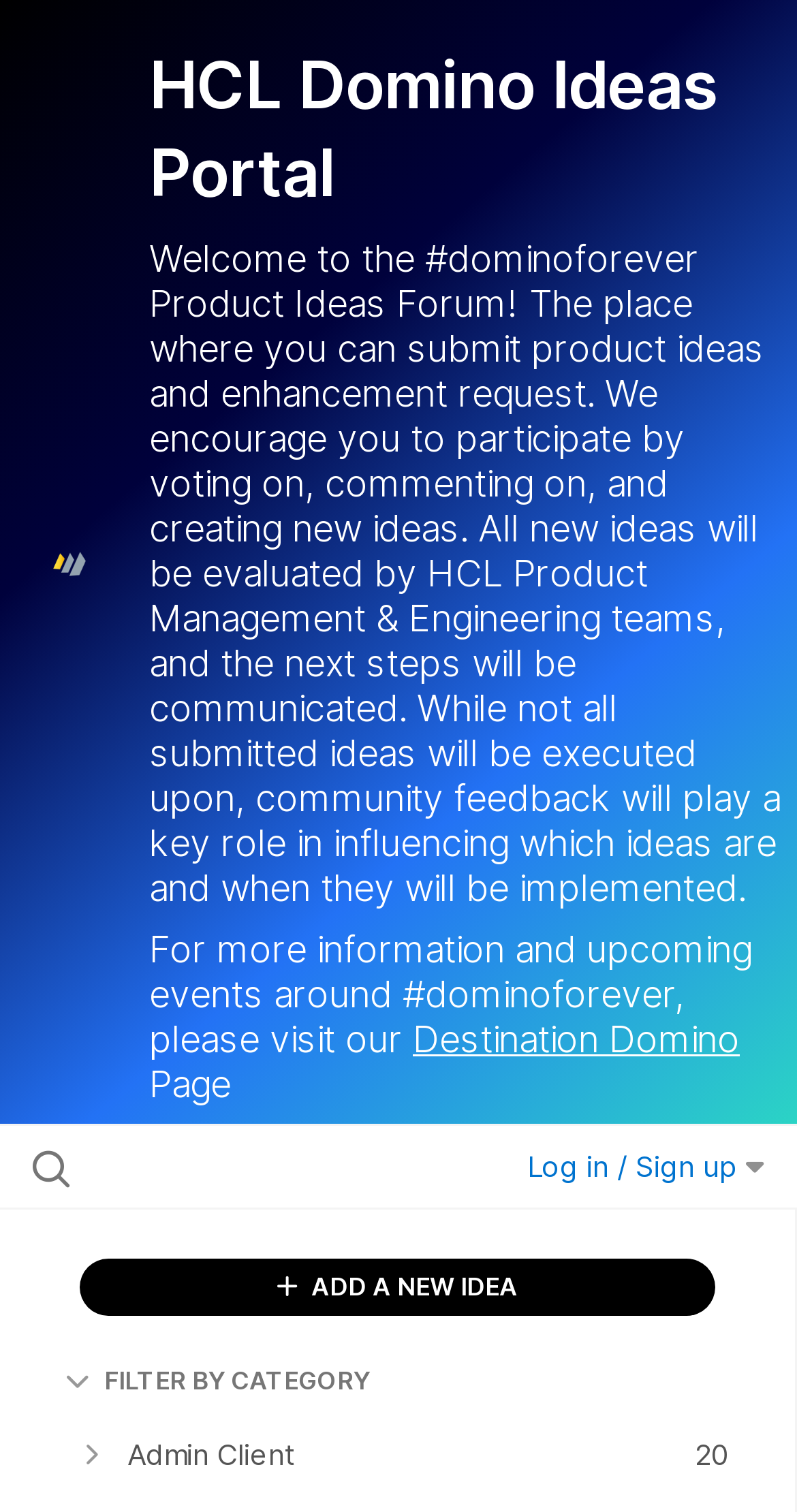How do users create a new idea?
Please utilize the information in the image to give a detailed response to the question.

The link ' ADD A NEW IDEA' is a call-to-action that allows users to create and submit a new product idea on the website.